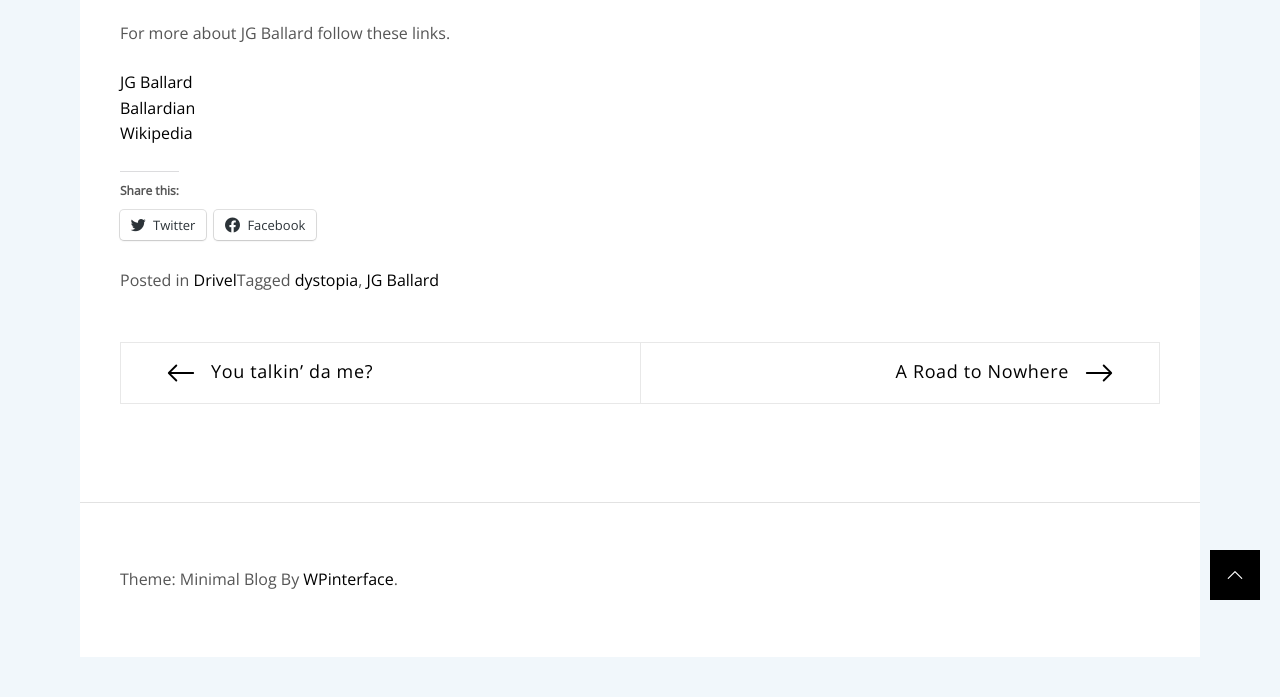Identify the bounding box for the given UI element using the description provided. Coordinates should be in the format (top-left x, top-left y, bottom-right x, bottom-right y) and must be between 0 and 1. Here is the description: Facebook

[0.168, 0.302, 0.247, 0.345]